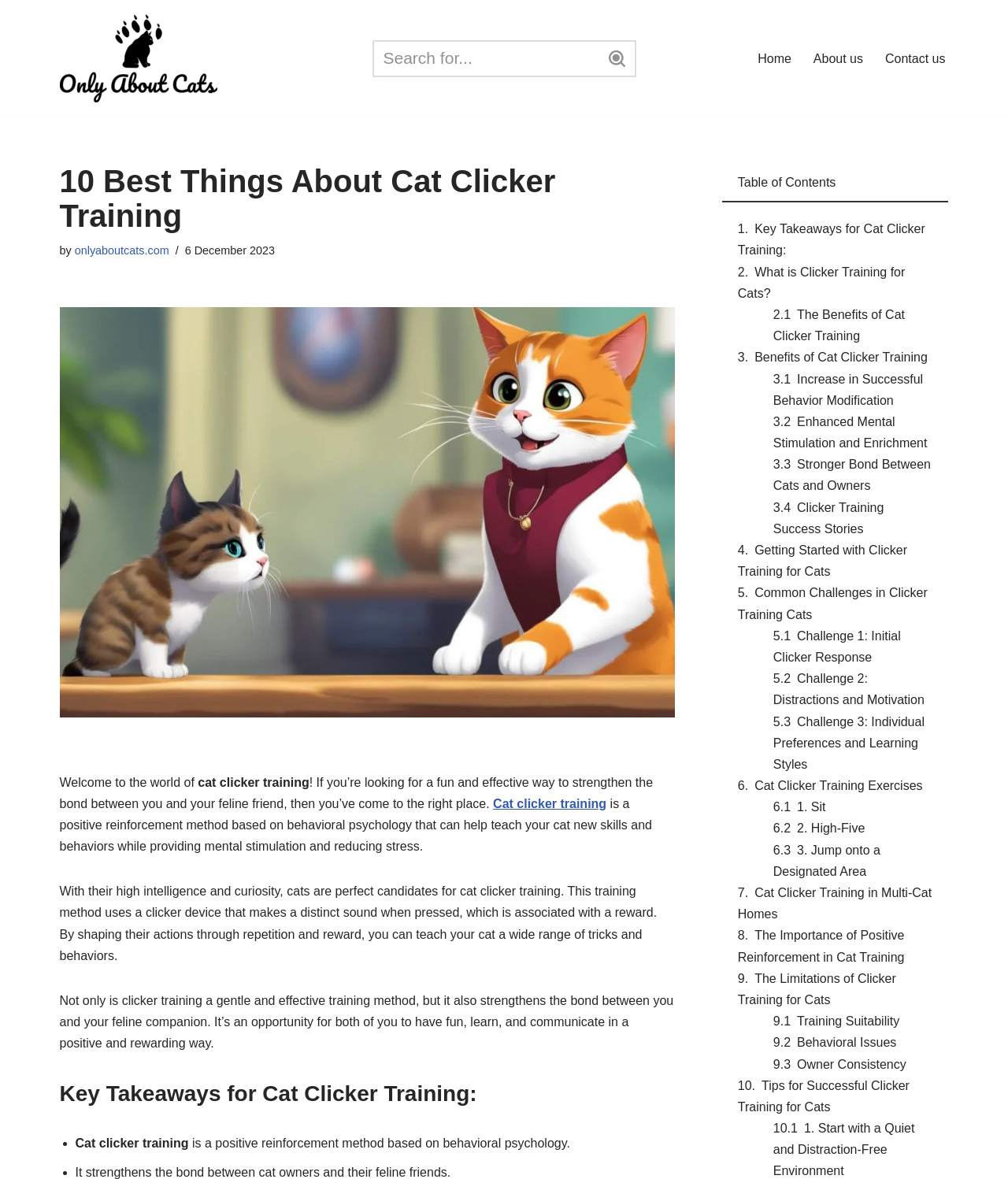What is the benefit of clicker training for cat owners?
Look at the image and respond with a single word or a short phrase.

Stronger bond